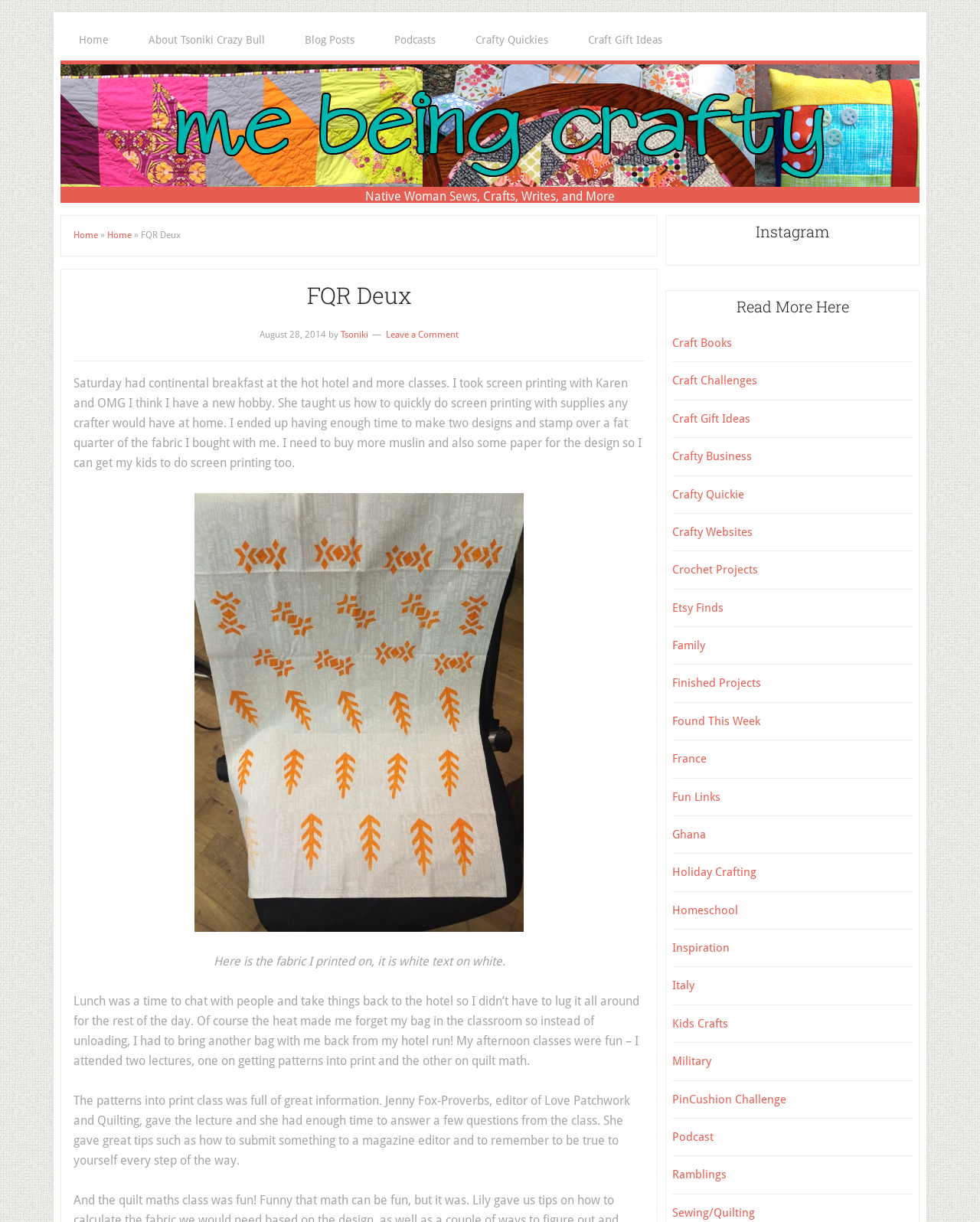Answer this question using a single word or a brief phrase:
What is the topic of the afternoon classes?

Lectures